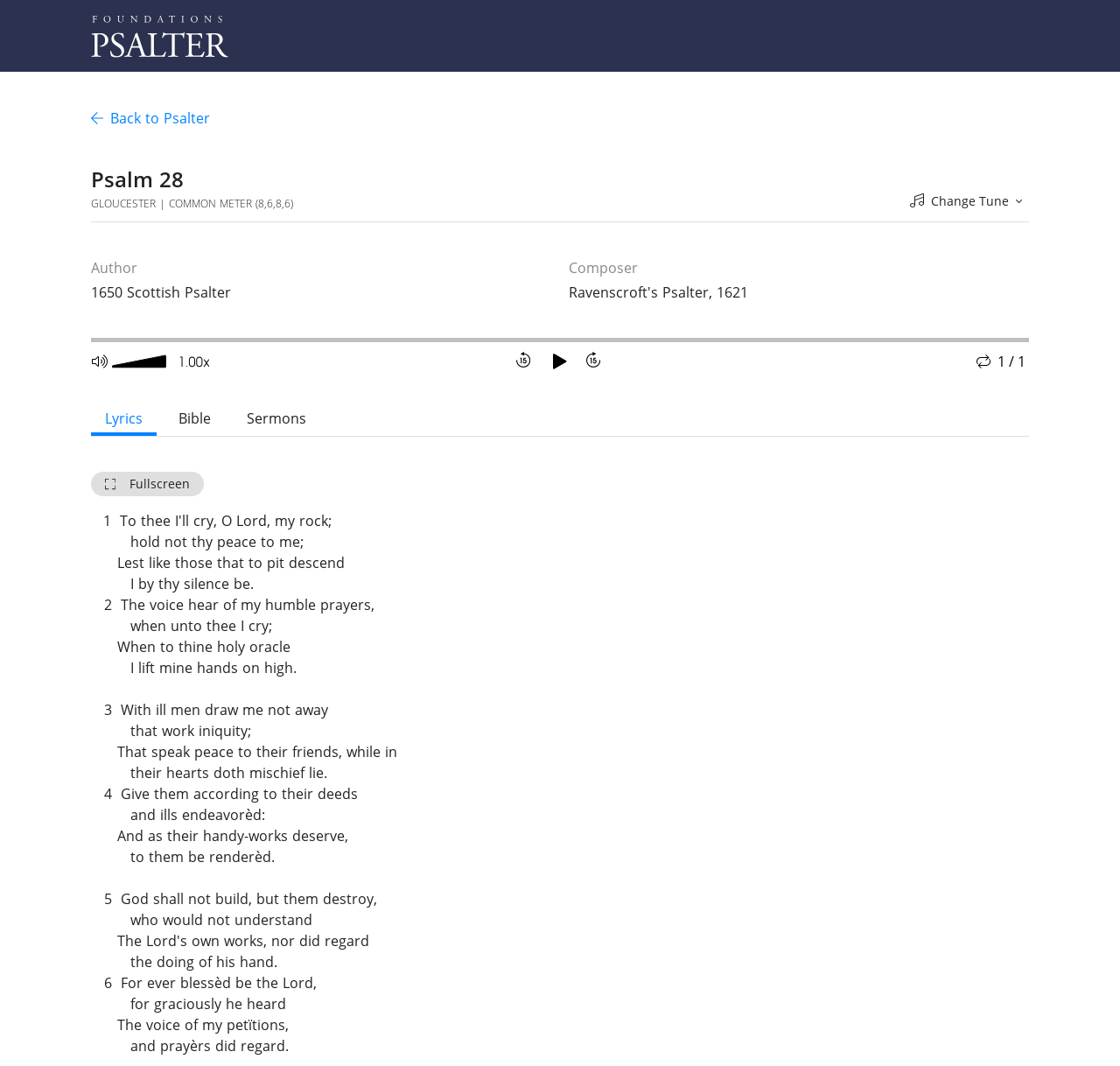Determine the bounding box coordinates for the clickable element required to fulfill the instruction: "Click the 'Fullscreen' link". Provide the coordinates as four float numbers between 0 and 1, i.e., [left, top, right, bottom].

[0.081, 0.443, 0.182, 0.466]